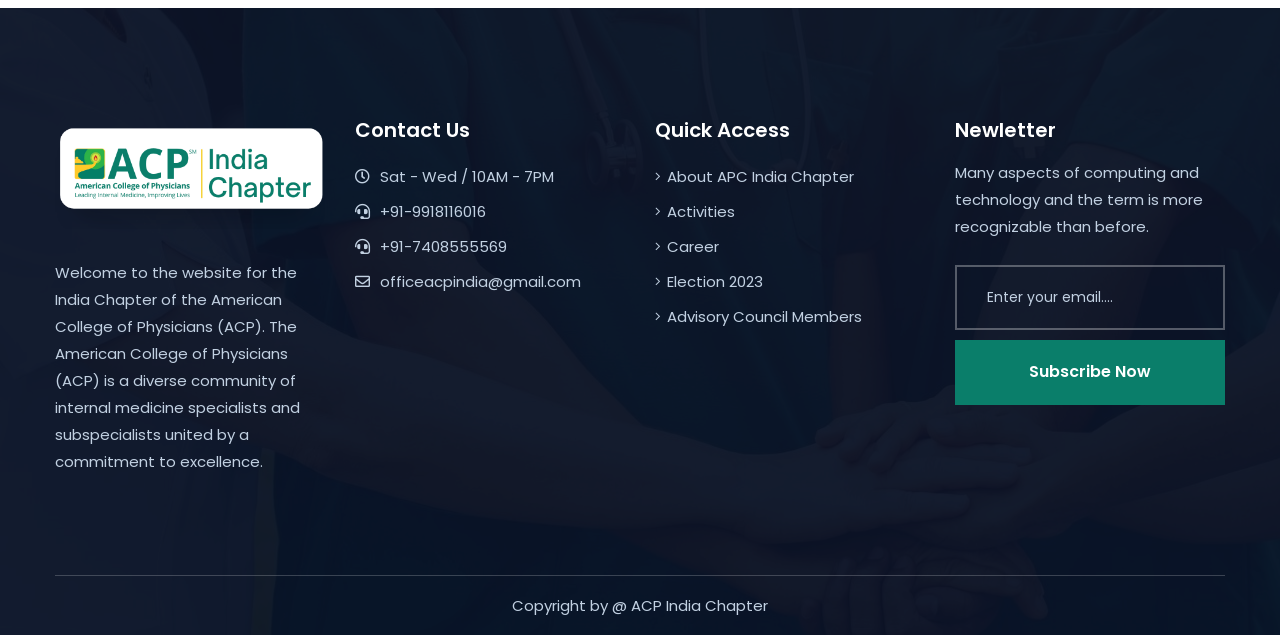Review the image closely and give a comprehensive answer to the question: What is the purpose of the textbox?

The textbox is located under the 'Newletter' section, and its purpose is to allow users to enter their email address, likely to subscribe to a newsletter or receive updates from the ACP India Chapter.